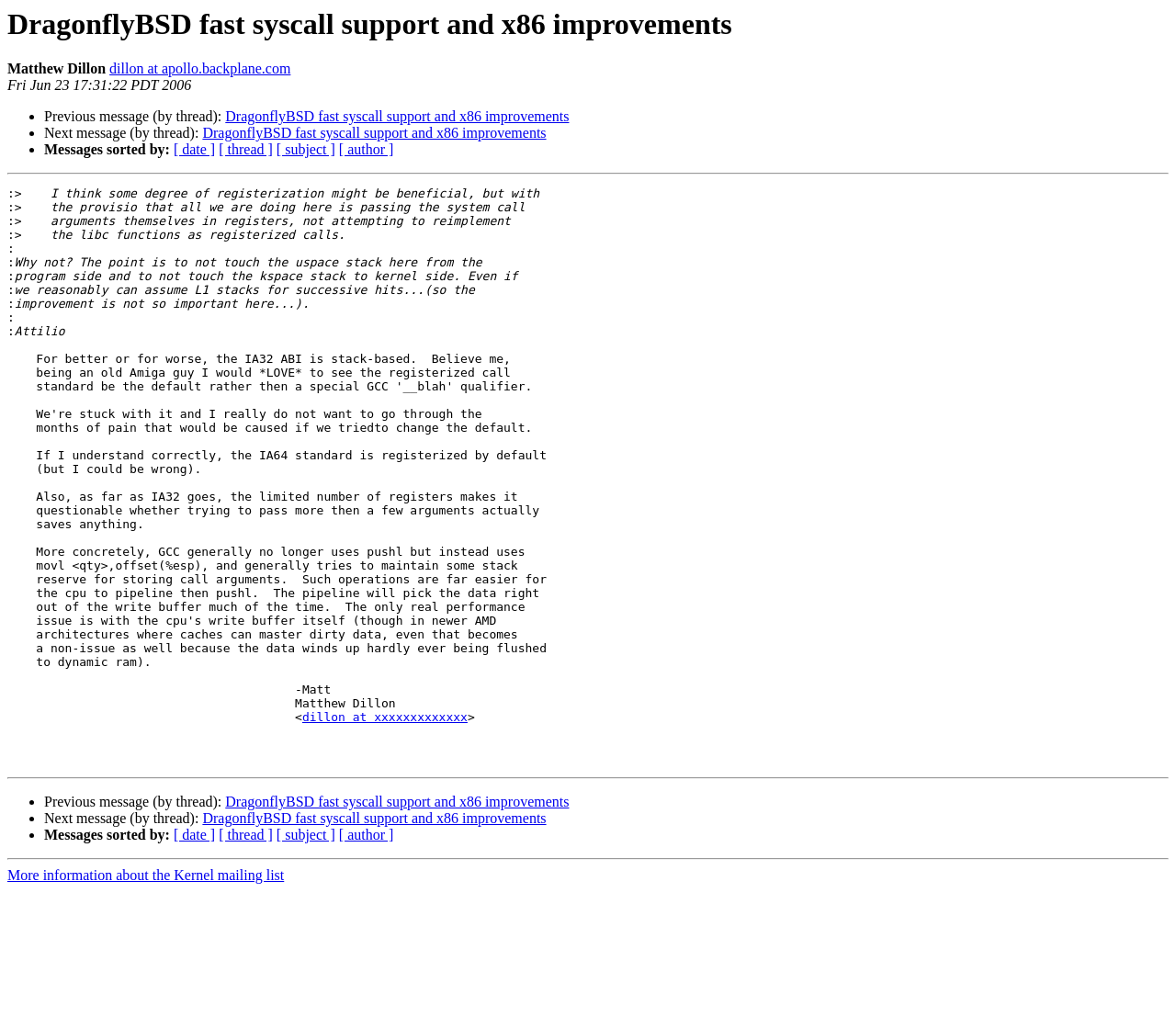What is the date of the message?
Look at the image and construct a detailed response to the question.

The date of the message can be determined by looking at the StaticText element with the text 'Fri Jun 23 17:31:22 PDT 2006' which is located below the author's name, indicating that it is the date of the message.